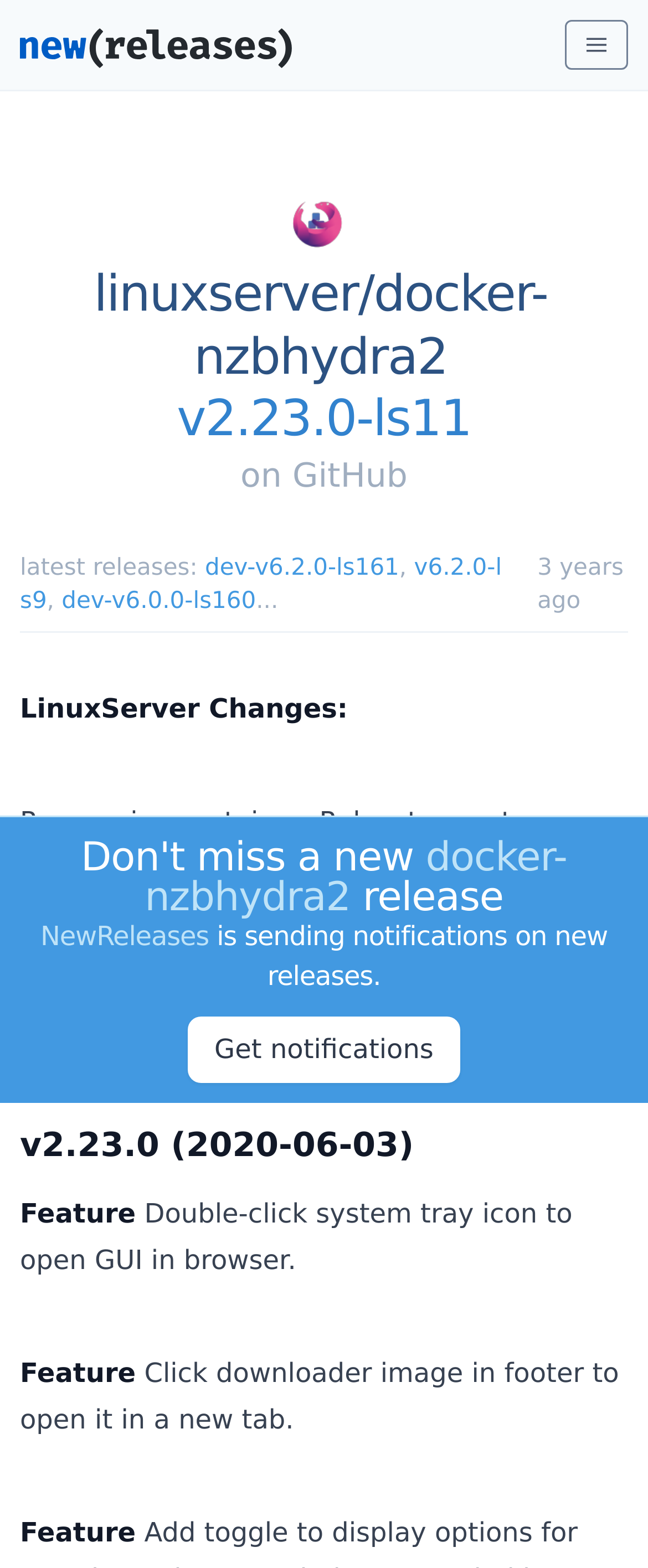Kindly provide the bounding box coordinates of the section you need to click on to fulfill the given instruction: "Check the changes in v2.23.0".

[0.031, 0.712, 0.969, 0.746]